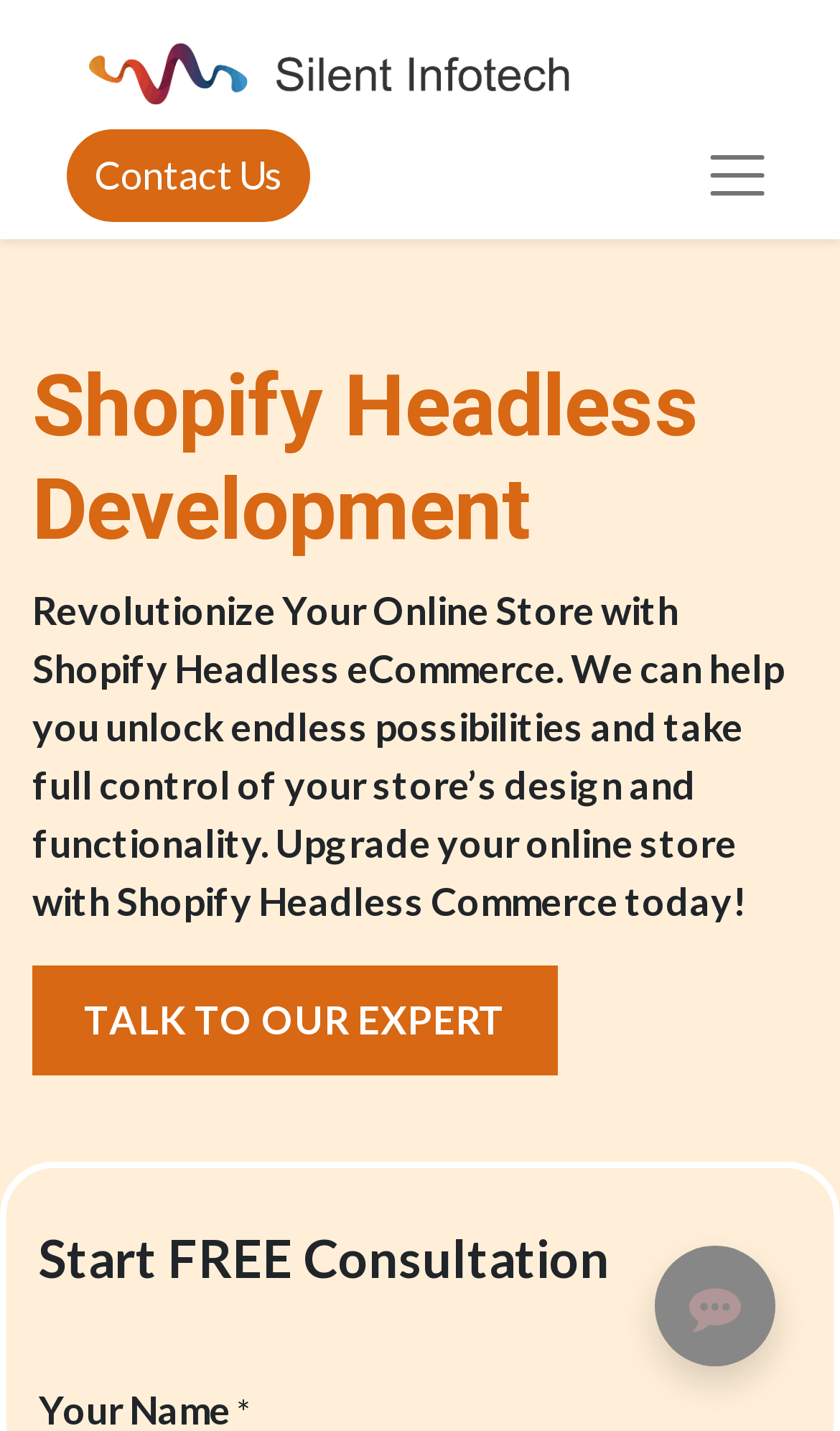Generate the main heading text from the webpage.

Shopify Headless Development
